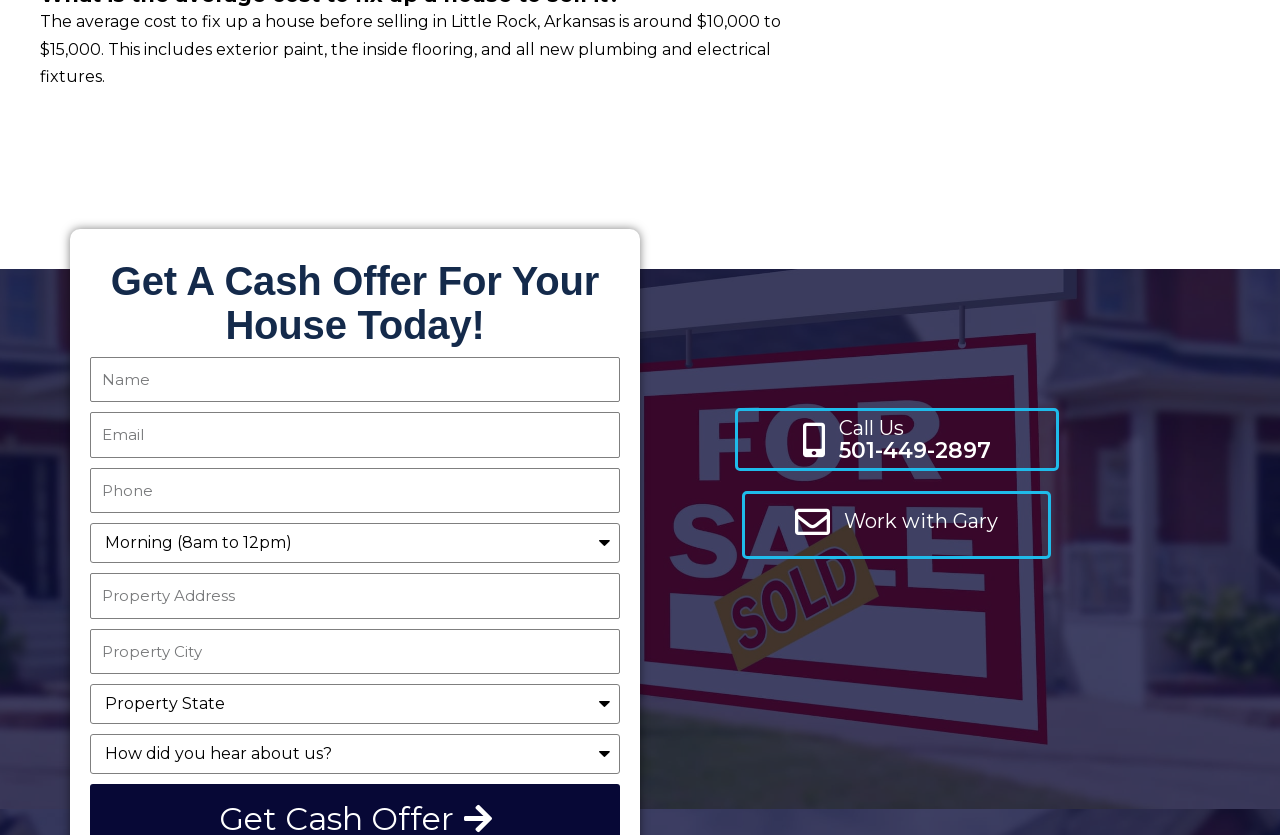Find the bounding box coordinates for the element that must be clicked to complete the instruction: "Choose the best time to contact". The coordinates should be four float numbers between 0 and 1, indicated as [left, top, right, bottom].

[0.07, 0.627, 0.484, 0.674]